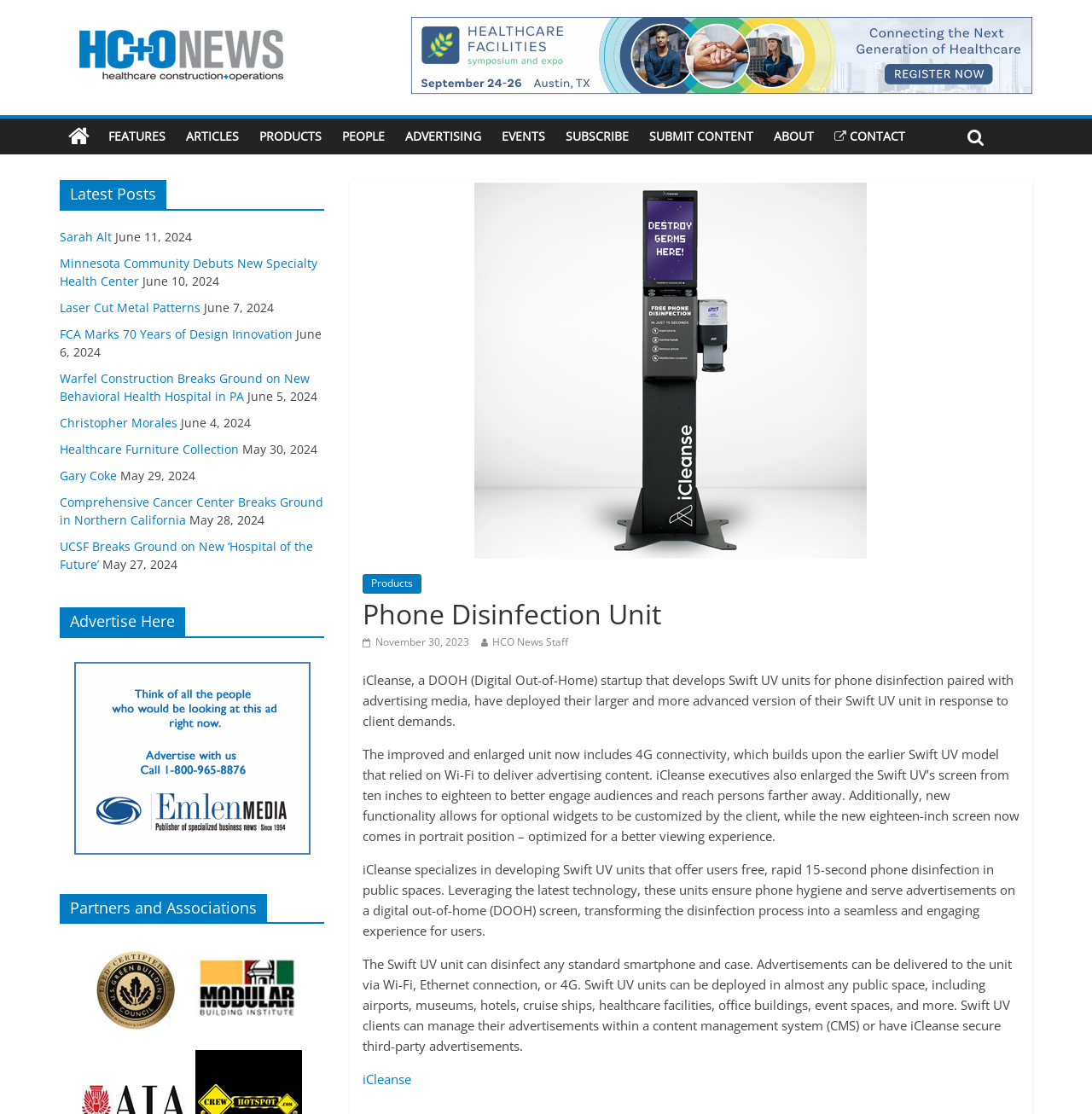Using the details in the image, give a detailed response to the question below:
What is the date of the article 'Minnesota Community Debuts New Specialty Health Center'?

The answer can be found by looking at the article 'Minnesota Community Debuts New Specialty Health Center' and its corresponding date, which is mentioned as June 11, 2024.